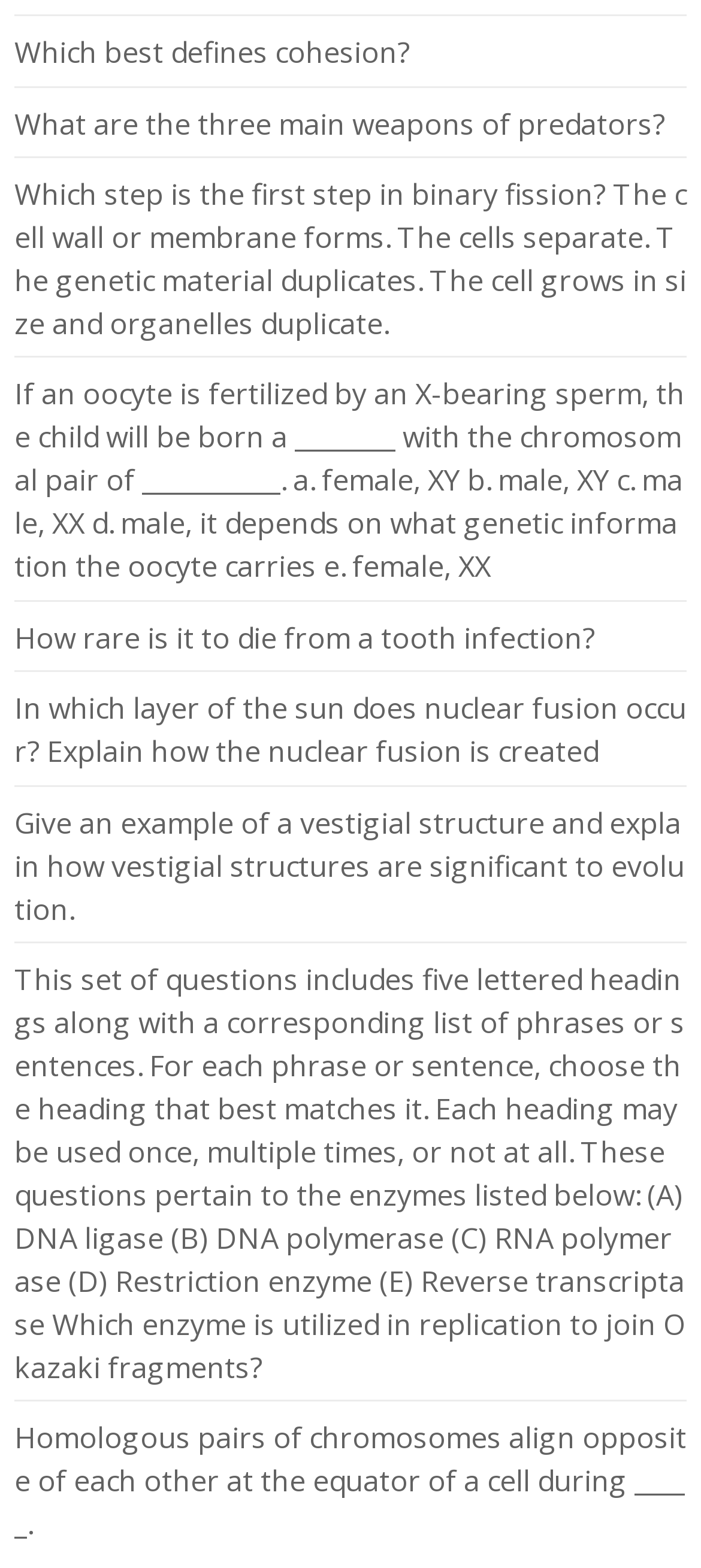How many links are on the webpage?
Using the picture, provide a one-word or short phrase answer.

9